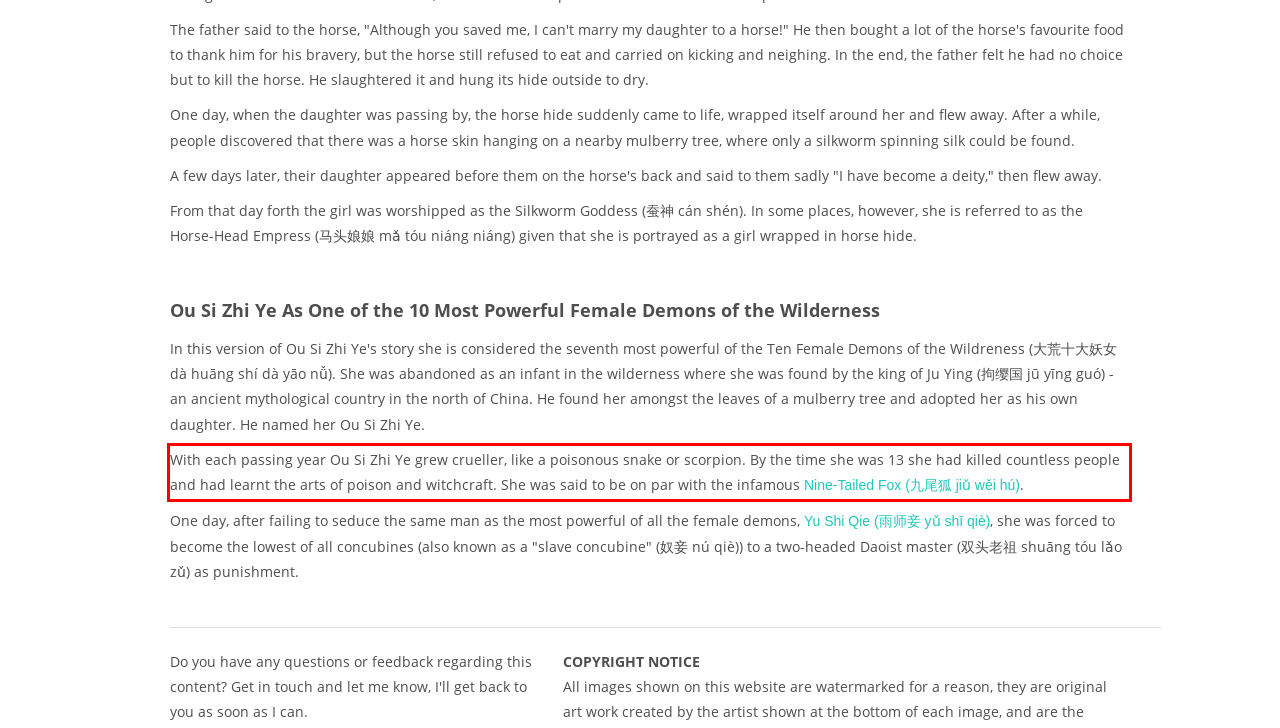Identify the red bounding box in the webpage screenshot and perform OCR to generate the text content enclosed.

With each passing year Ou Si Zhi Ye grew crueller, like a poisonous snake or scorpion. By the time she was 13 she had killed countless people and had learnt the arts of poison and witchcraft. She was said to be on par with the infamous Nine-Tailed Fox (九尾狐 jiǔ wěi hú).